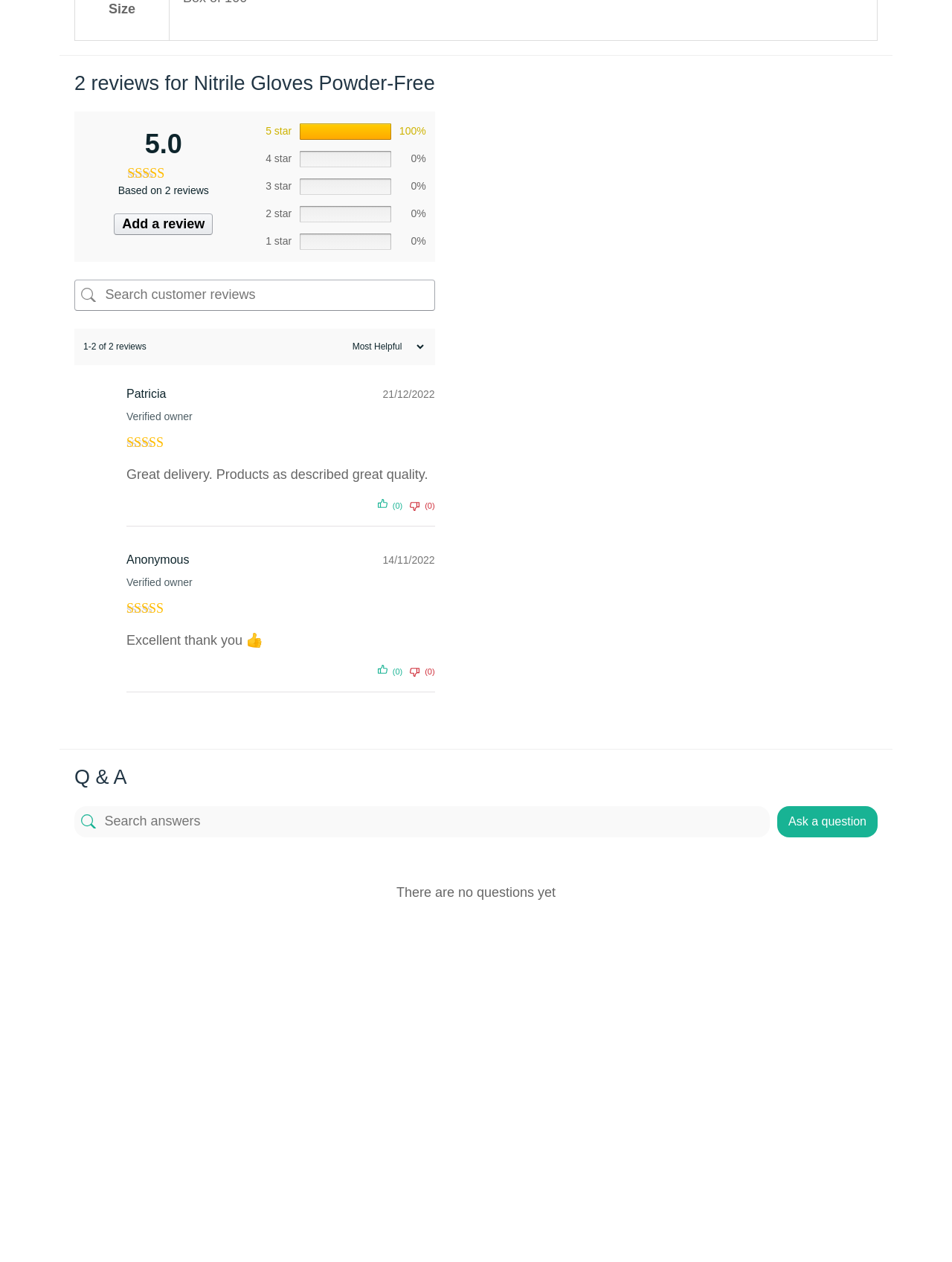Please provide a comprehensive response to the question based on the details in the image: How many reviews are there for Nitrile Gloves Powder-Free?

I found a heading element with the text '2 reviews for Nitrile Gloves Powder-Free', which suggests that there are 2 reviews for Nitrile Gloves Powder-Free.